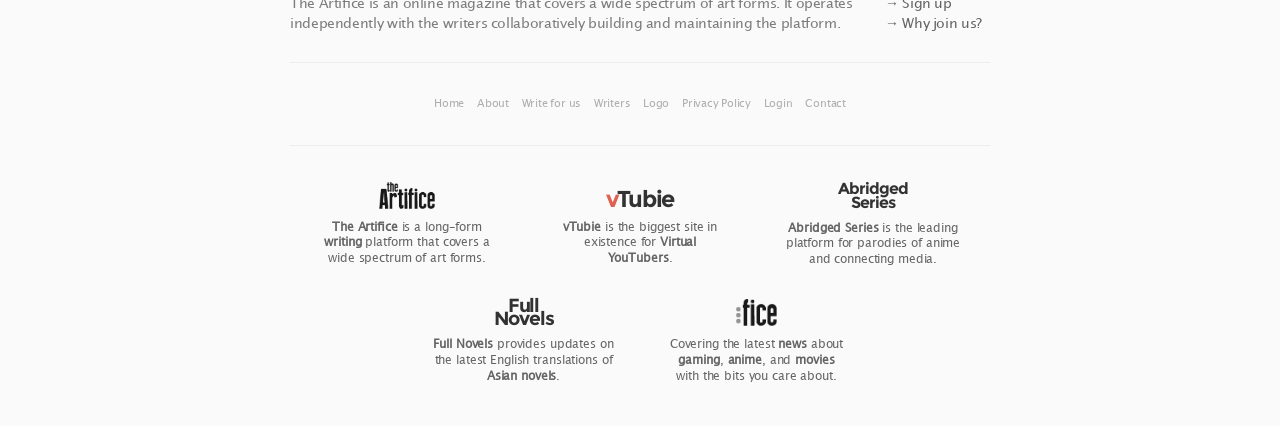Using details from the image, please answer the following question comprehensively:
What type of novels does Full Novels provide updates on?

I found a link with the text 'Full Novels' and a static text nearby that mentions 'latest English translations of Asian novels', suggesting that Full Novels provides updates on Asian novels.